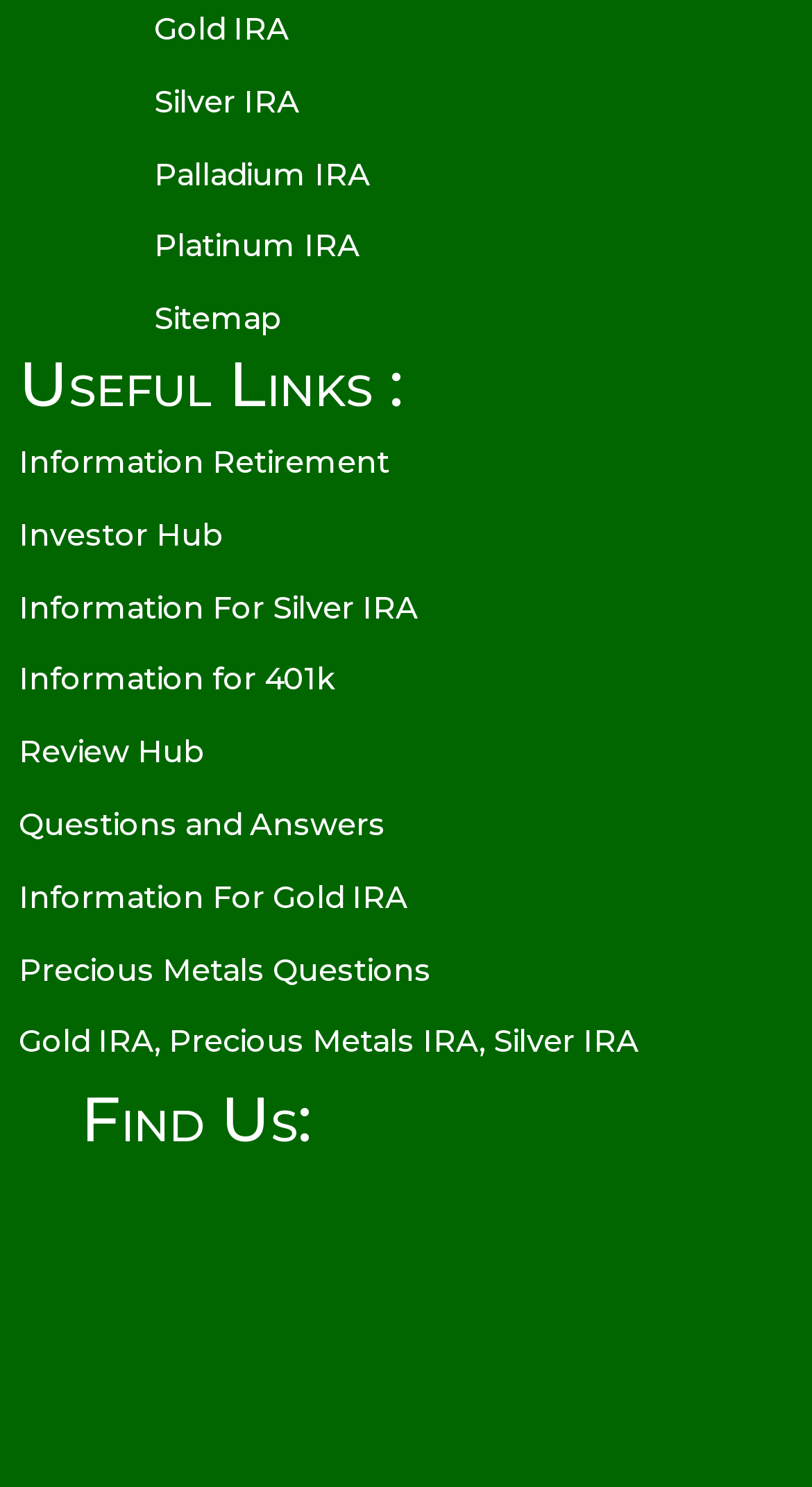Respond to the following question using a concise word or phrase: 
What is the purpose of the 'Find Us:' section?

To display an image